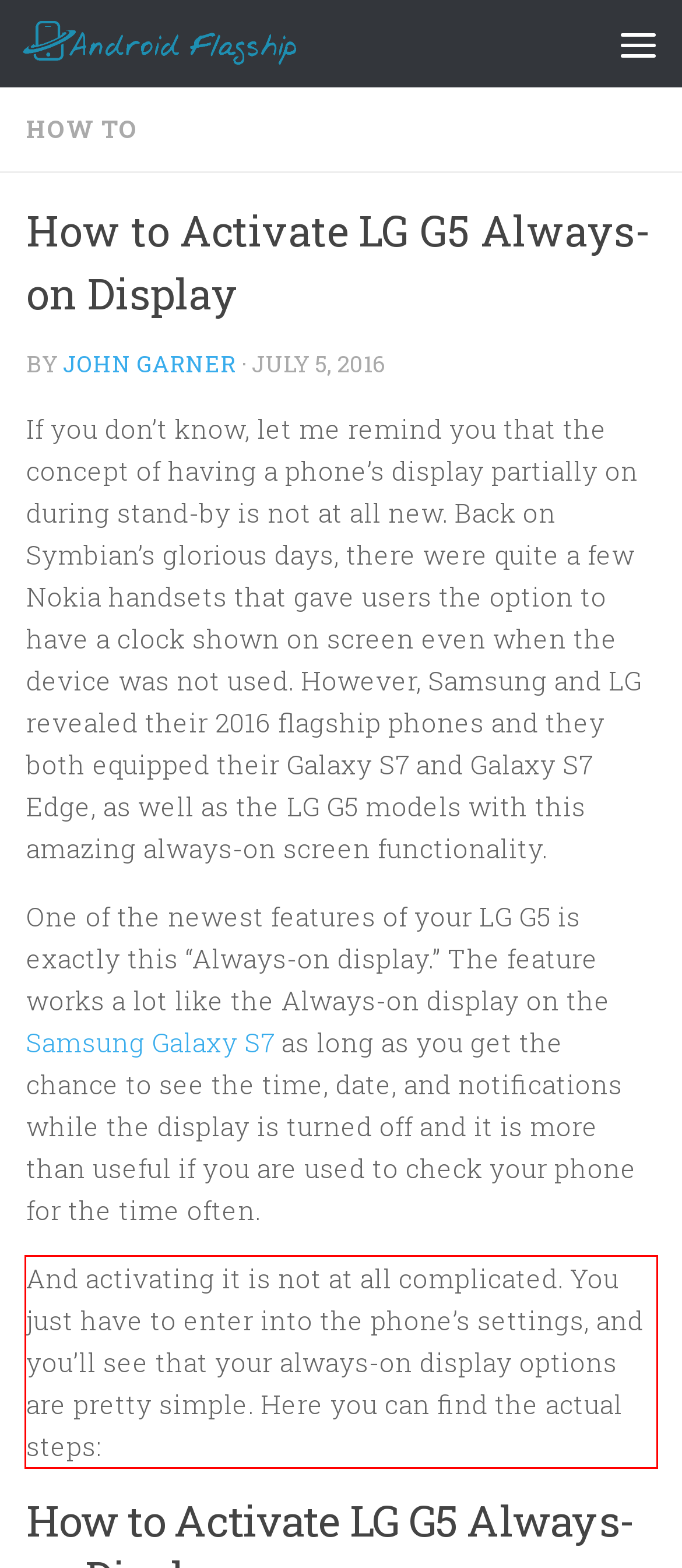The screenshot you have been given contains a UI element surrounded by a red rectangle. Use OCR to read and extract the text inside this red rectangle.

And activating it is not at all complicated. You just have to enter into the phone’s settings, and you’ll see that your always-on display options are pretty simple. Here you can find the actual steps: